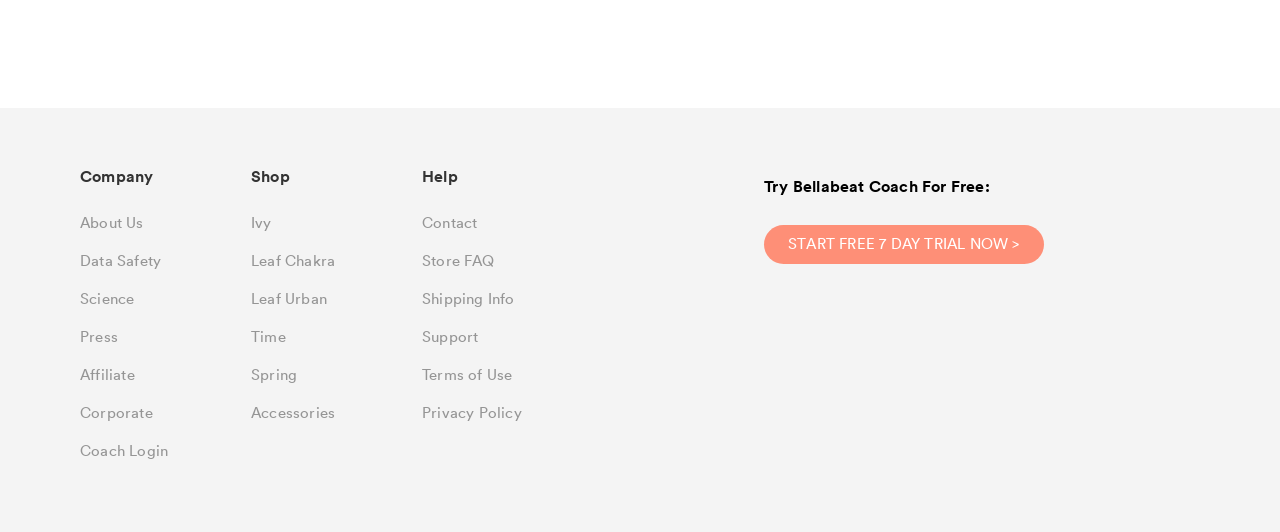Respond to the question with just a single word or phrase: 
What is the purpose of the 'Coach Login' link?

Login for coaches